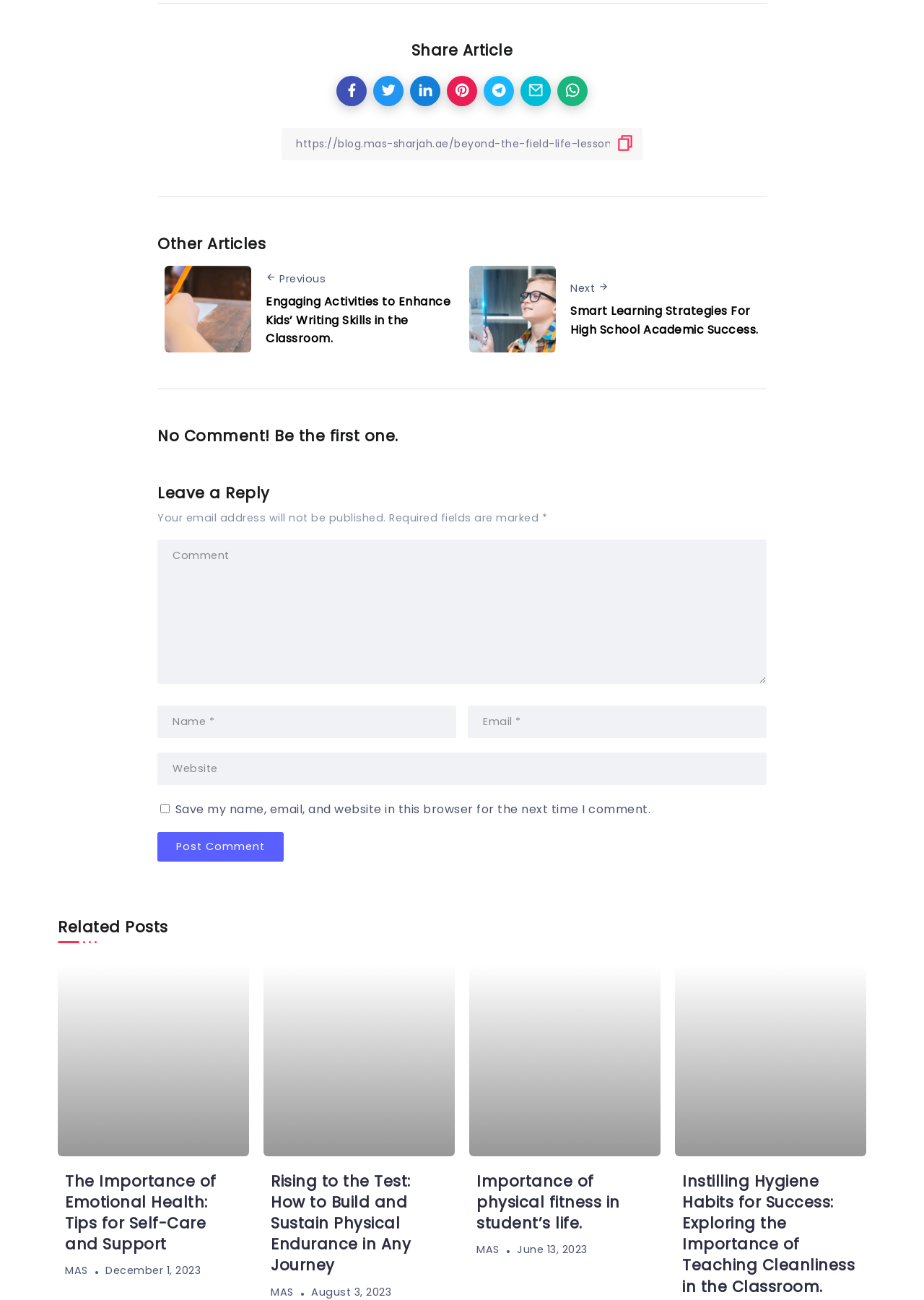Provide the bounding box coordinates of the HTML element described by the text: "MAS". The coordinates should be in the format [left, top, right, bottom] with values between 0 and 1.

[0.516, 0.956, 0.54, 0.967]